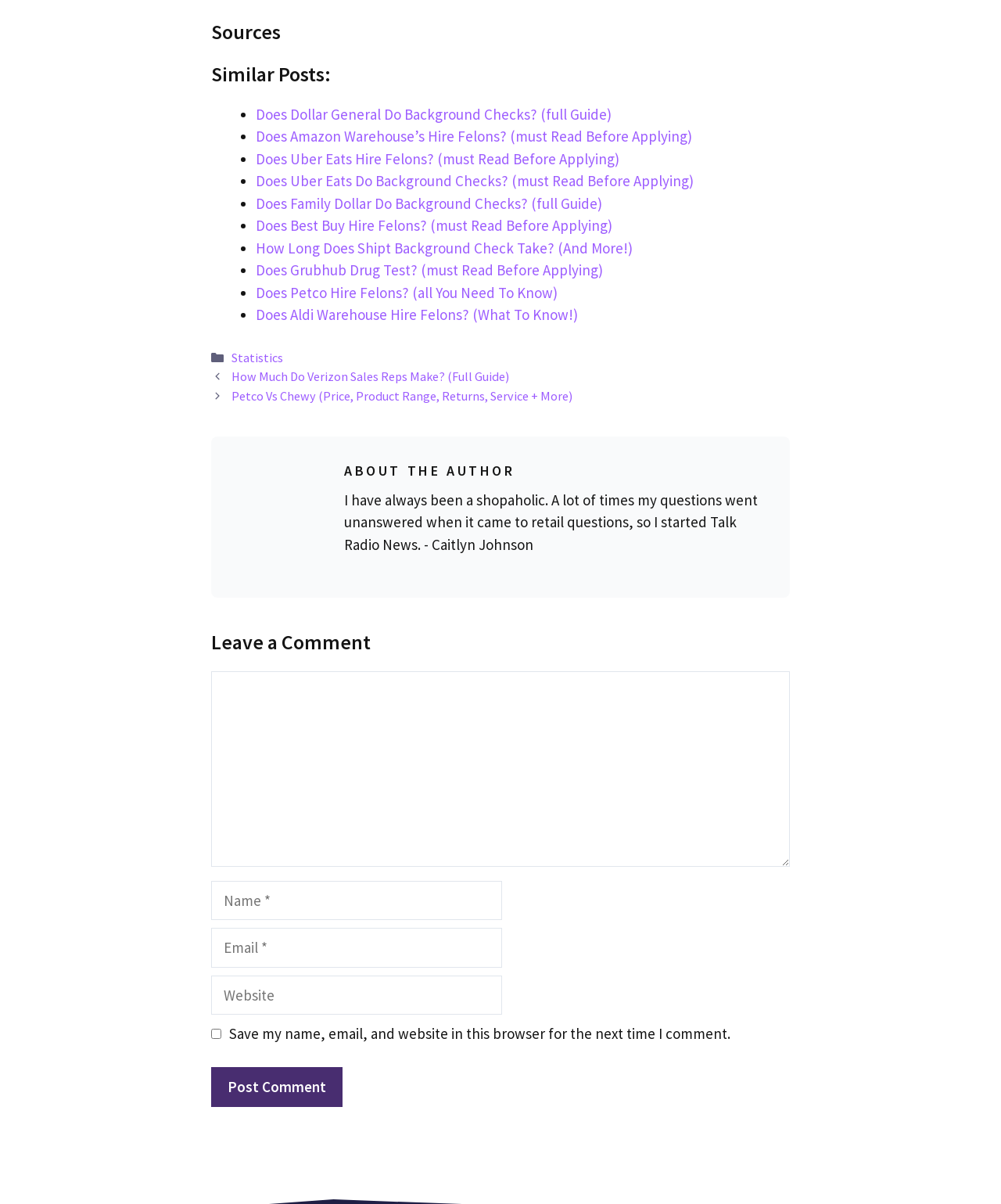Please mark the bounding box coordinates of the area that should be clicked to carry out the instruction: "Click on the 'Post Comment' button".

[0.211, 0.886, 0.342, 0.919]